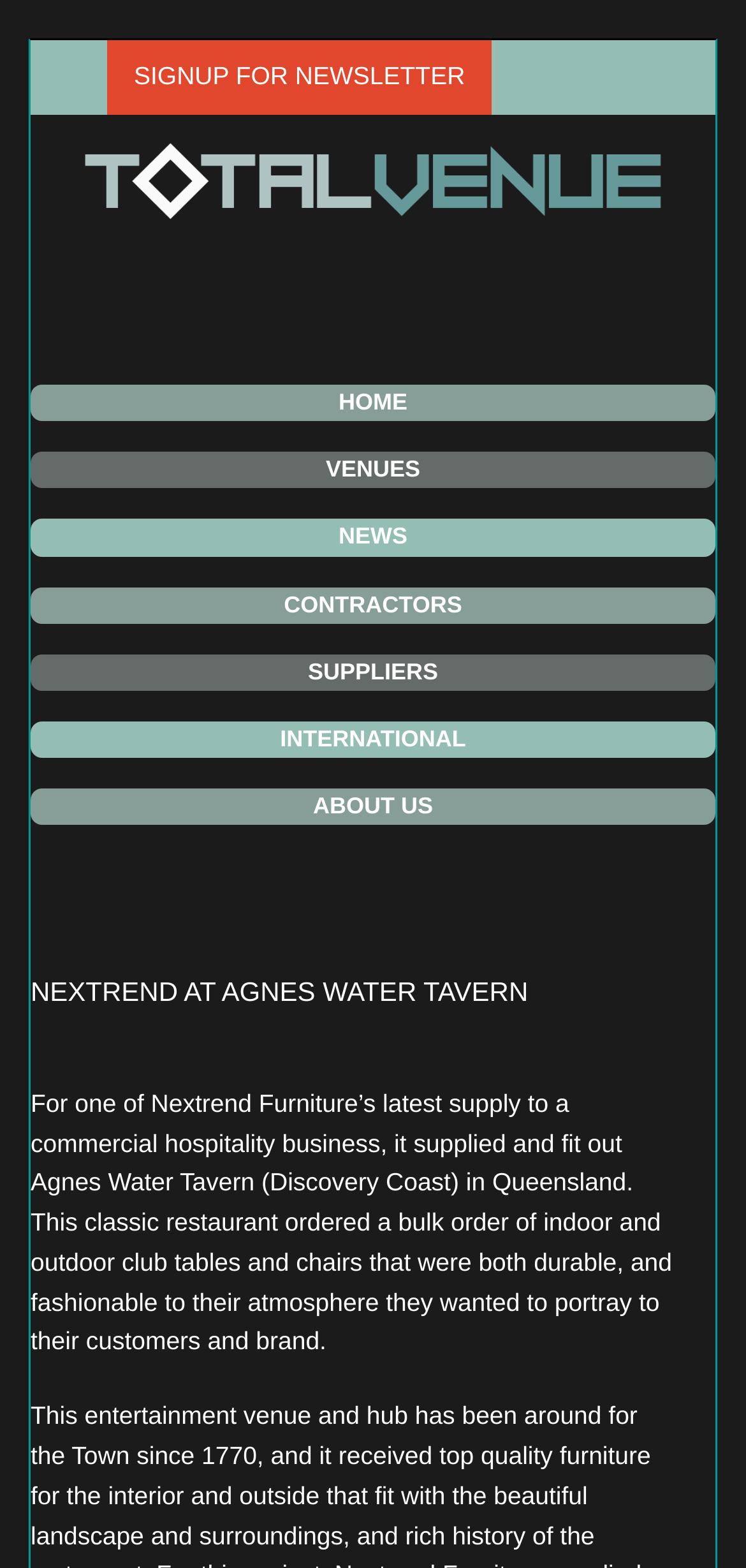What is the location of the business?
Based on the visual, give a brief answer using one word or a short phrase.

Queensland